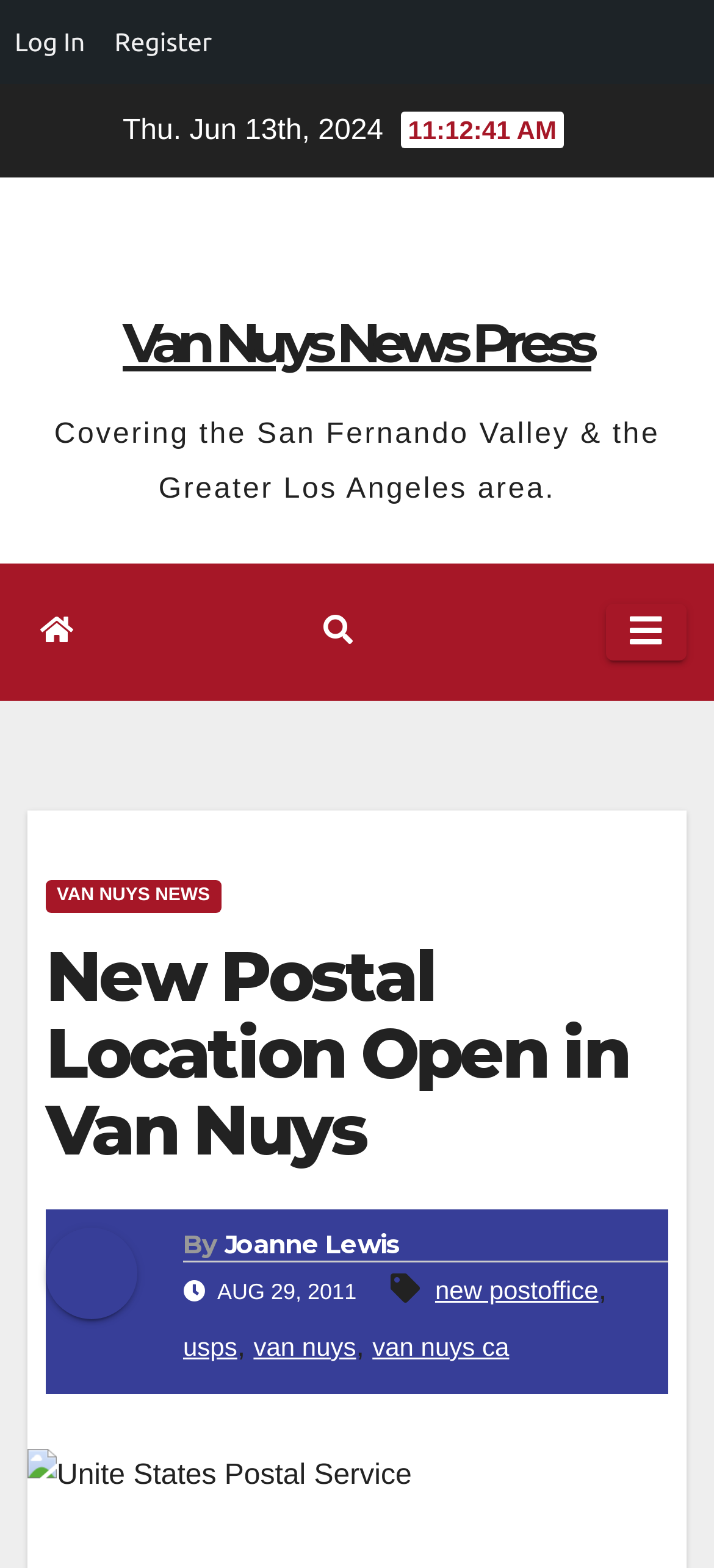Identify the bounding box for the UI element that is described as follows: "Register".

[0.14, 0.0, 0.317, 0.054]